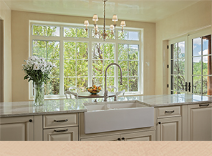Describe all the important aspects and details of the image.

This image showcases a beautifully designed kitchen that exudes elegance and light. The centerpiece of the kitchen is a stylish farmhouse sink, set against a backdrop of large, bright windows that display lush greenery outside, offering a serene view and inviting natural light into the space. The countertops are made of polished stone, adding a touch of luxury, while the cabinetry features a classic design with modern hardware. A stunning chandelier hangs above, accentuating the airy atmosphere and providing a warm glow over the workspace. Fresh flowers in a vase add a pop of life to the scene, making this kitchen not just a place for cooking but a delightful environment for gathering and entertaining.